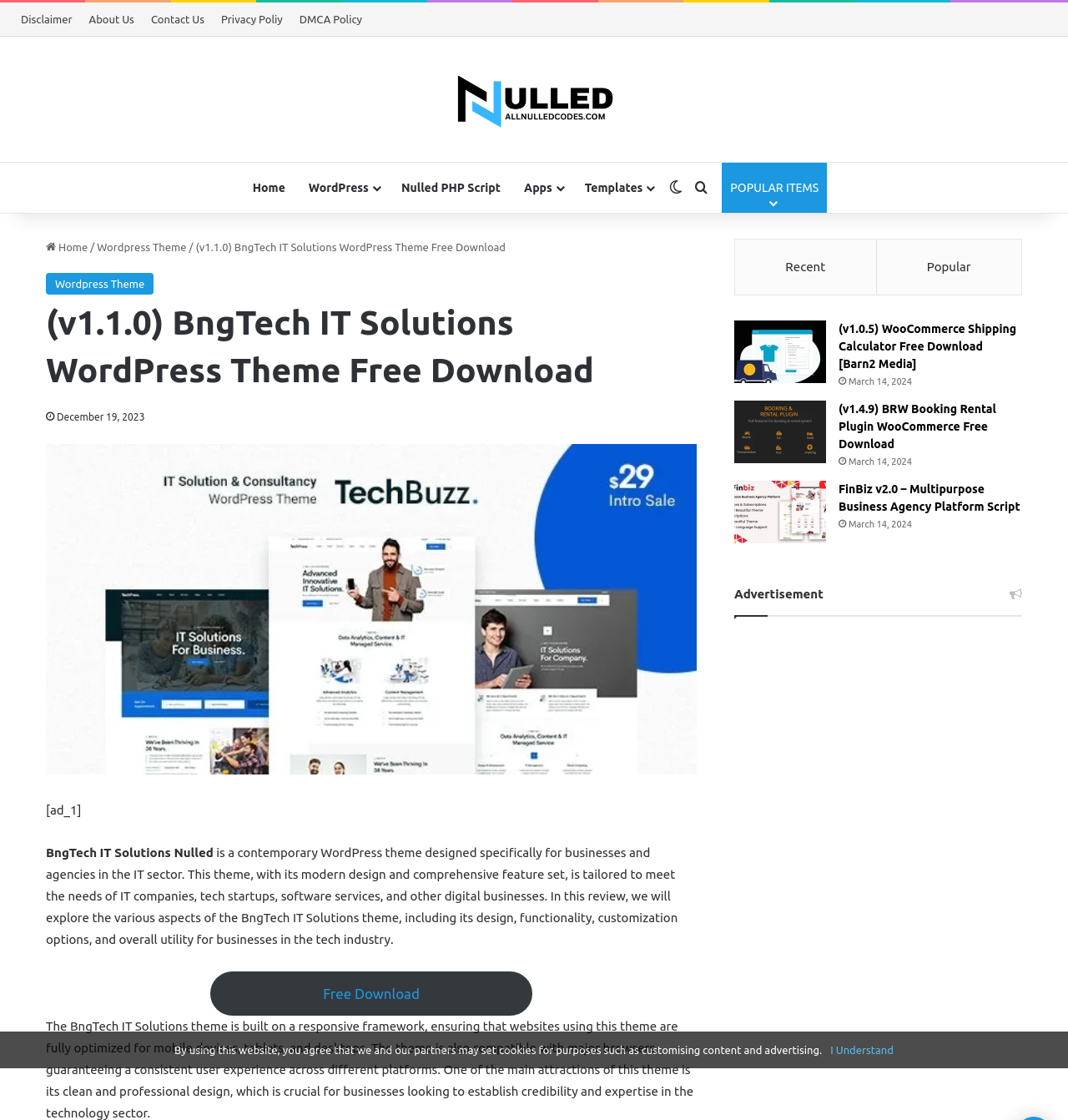Is the BngTech IT Solutions theme compatible with major browsers?
Using the image as a reference, deliver a detailed and thorough answer to the question.

The theme is also compatible with major browsers, guaranteeing a consistent user experience across different platforms.